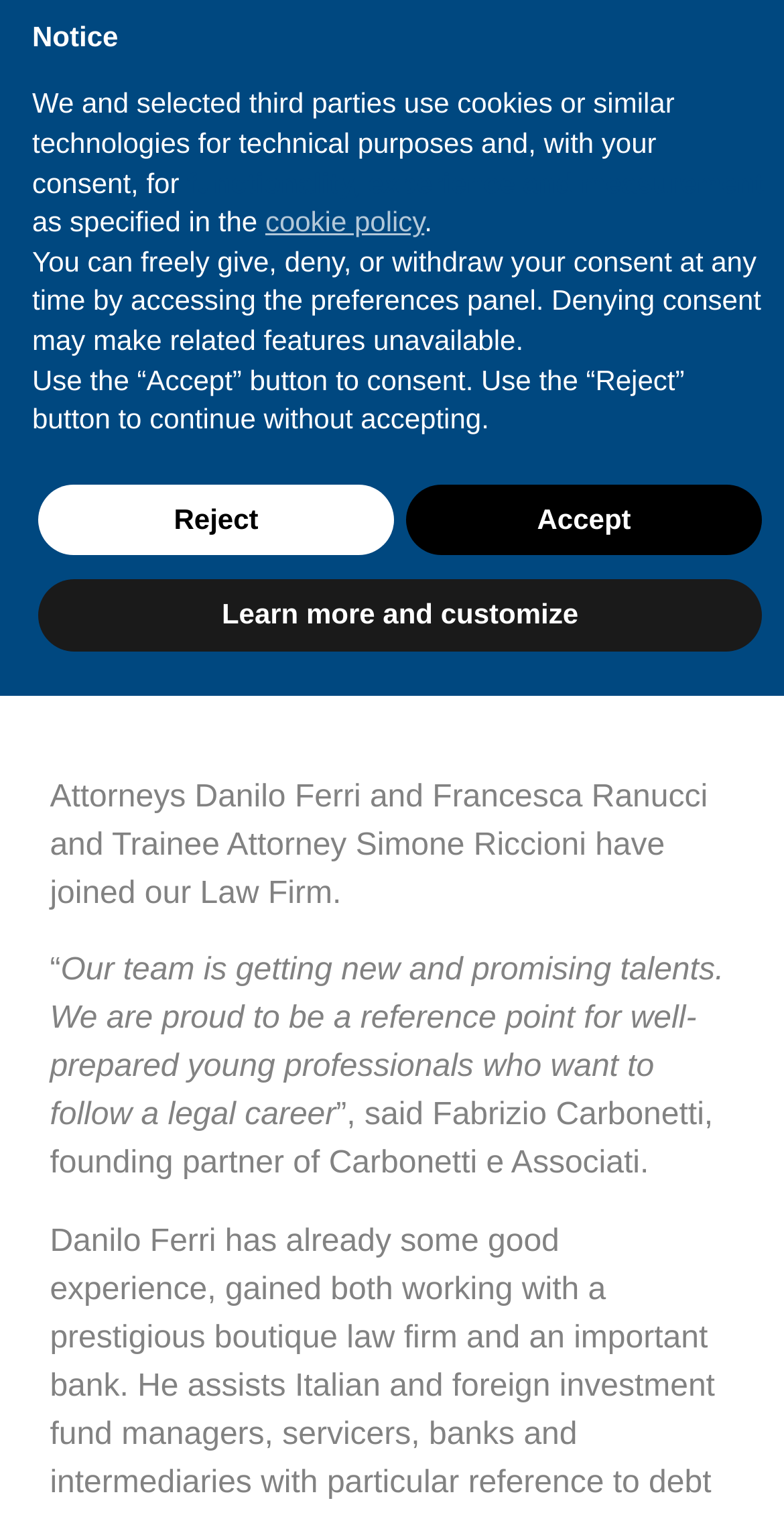Extract the bounding box for the UI element that matches this description: "Accept".

[0.518, 0.319, 0.972, 0.366]